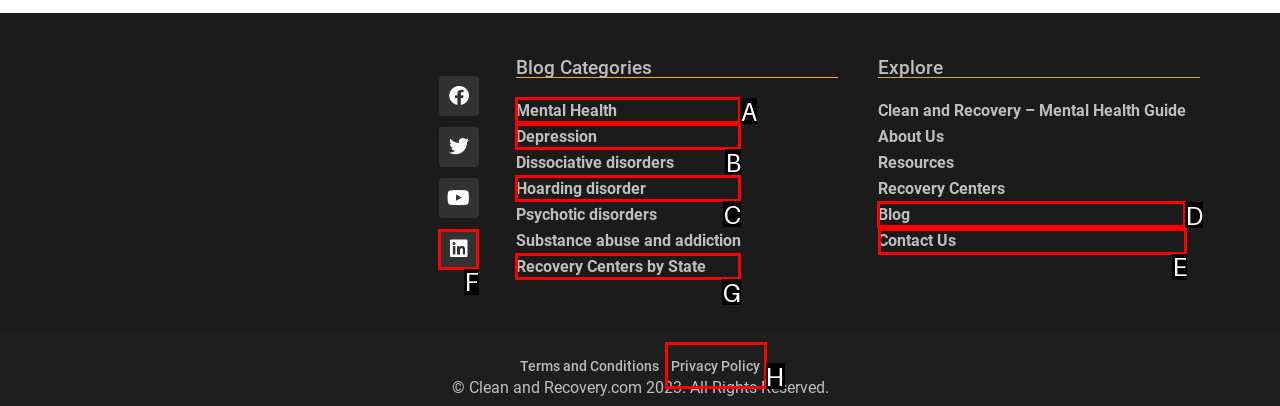Figure out which option to click to perform the following task: Contact us
Provide the letter of the correct option in your response.

E